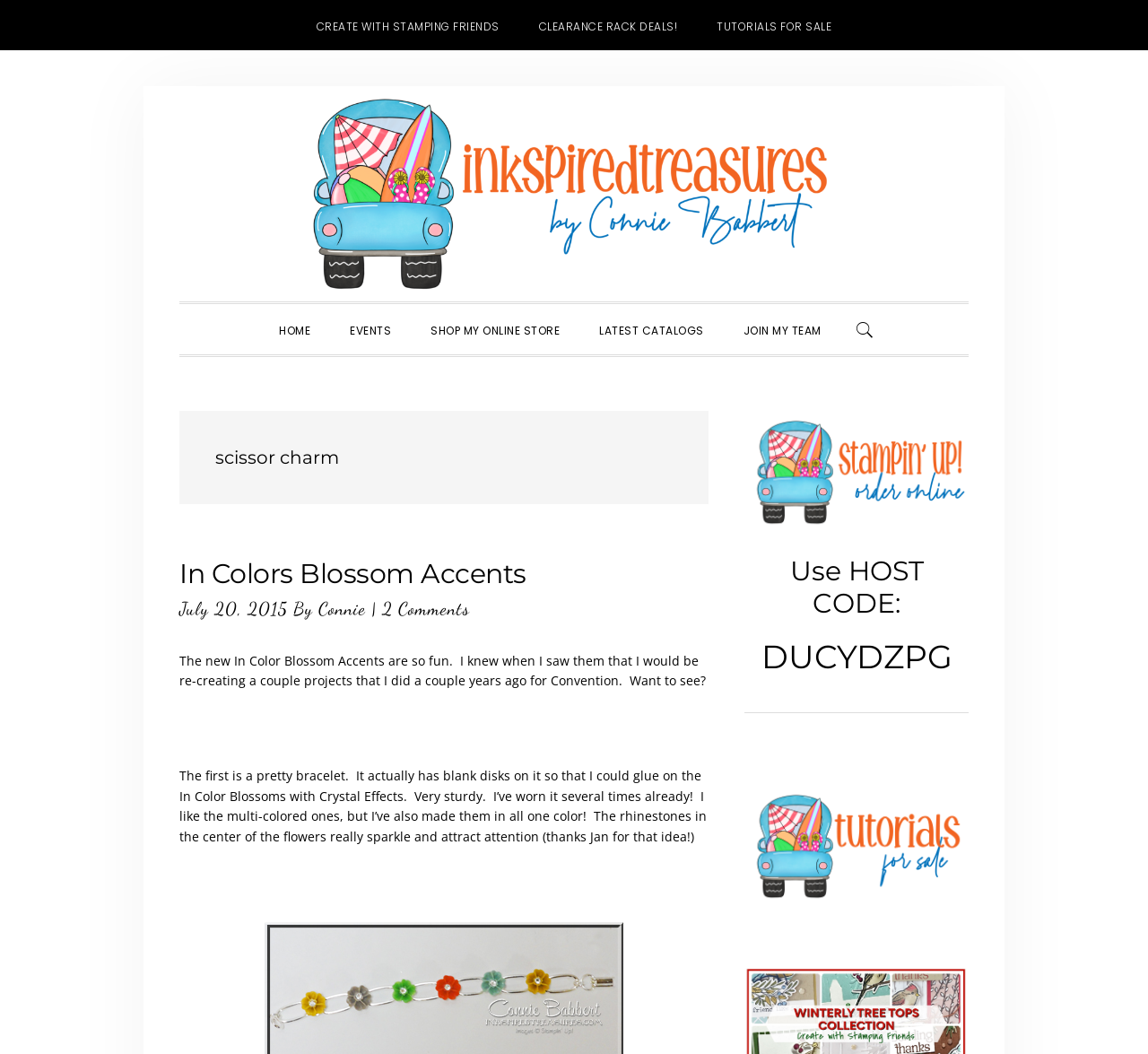Provide a short answer using a single word or phrase for the following question: 
What is the type of content in the 'Primary Sidebar' section?

links and promotions